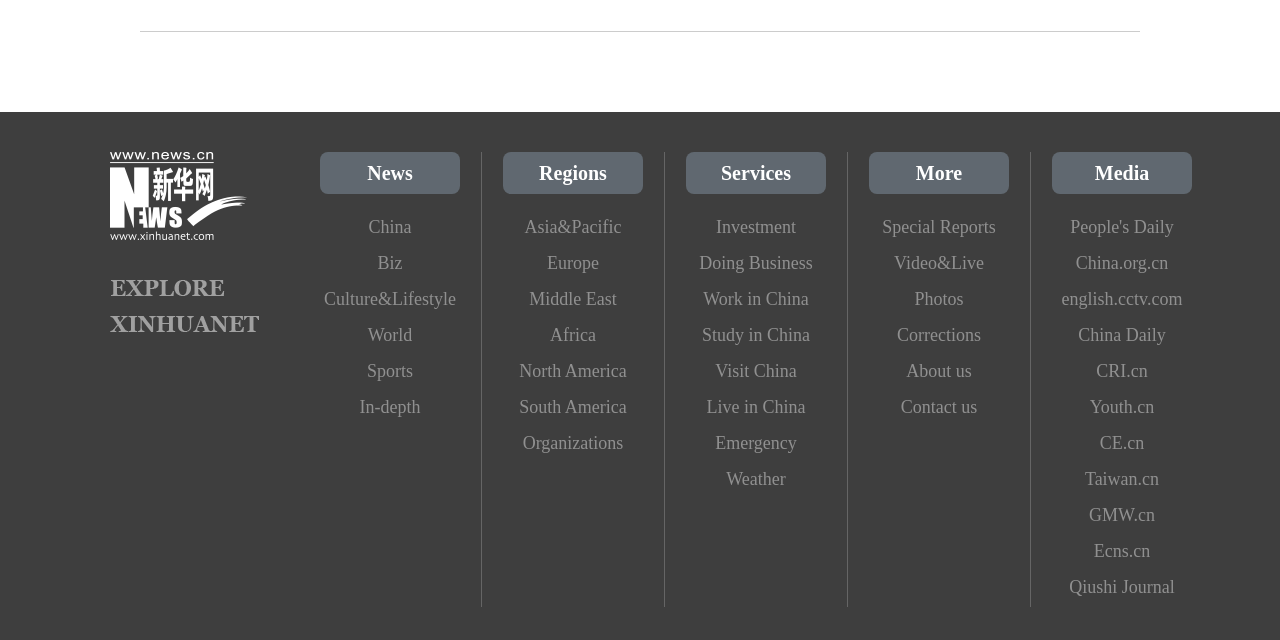How many regions are listed?
Answer the question with a detailed and thorough explanation.

There are 7 regions listed, which are 'Asia&Pacific', 'Europe', 'Middle East', 'Africa', 'North America', 'South America', and 'Organizations'. These regions are listed under the 'Regions' category.